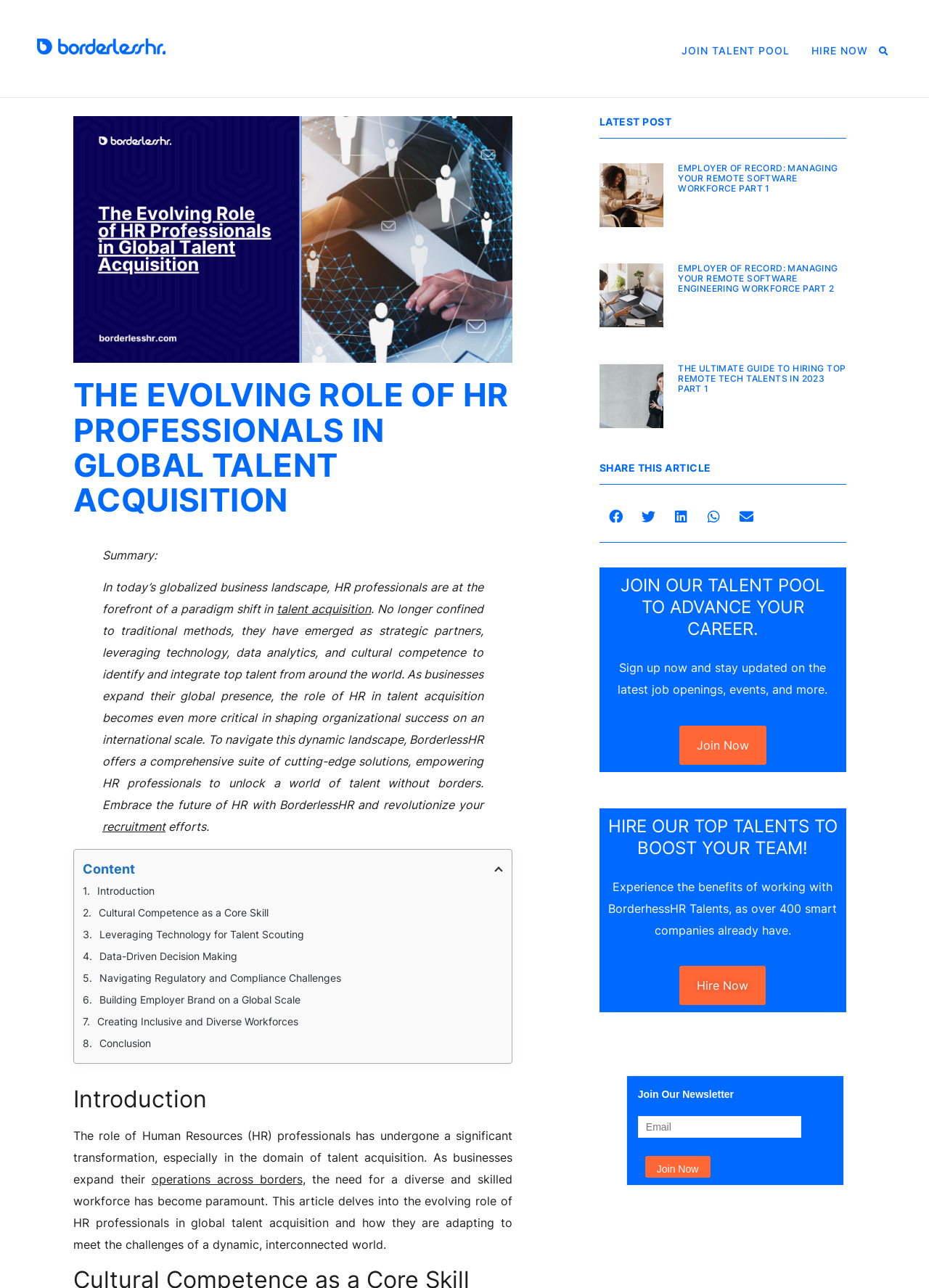Determine the bounding box of the UI element mentioned here: "Leveraging Technology for Talent Scouting". The coordinates must be in the format [left, top, right, bottom] with values ranging from 0 to 1.

[0.089, 0.717, 0.541, 0.734]